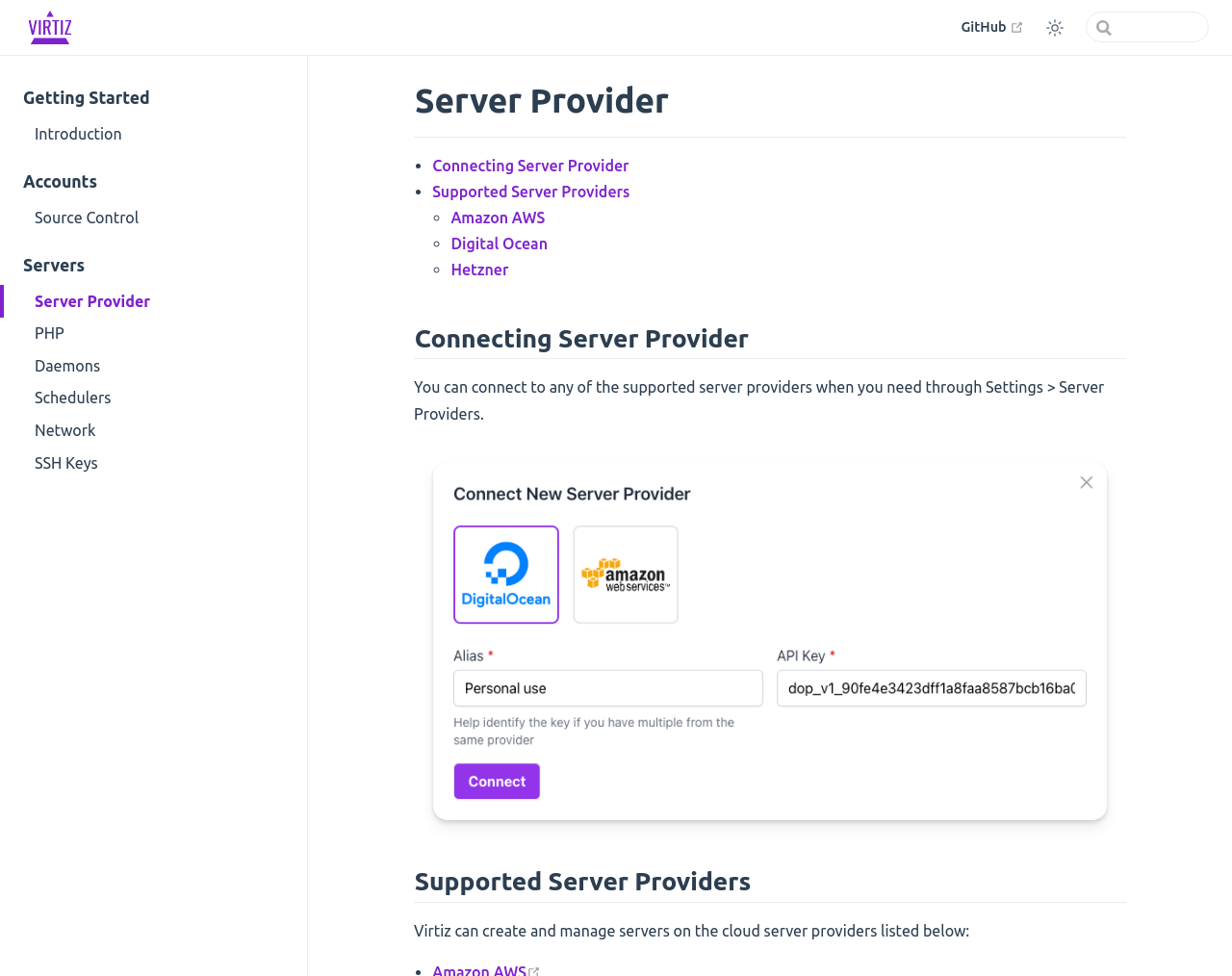Pinpoint the bounding box coordinates of the clickable element needed to complete the instruction: "go to Virtiz homepage". The coordinates should be provided as four float numbers between 0 and 1: [left, top, right, bottom].

[0.019, 0.011, 0.063, 0.046]